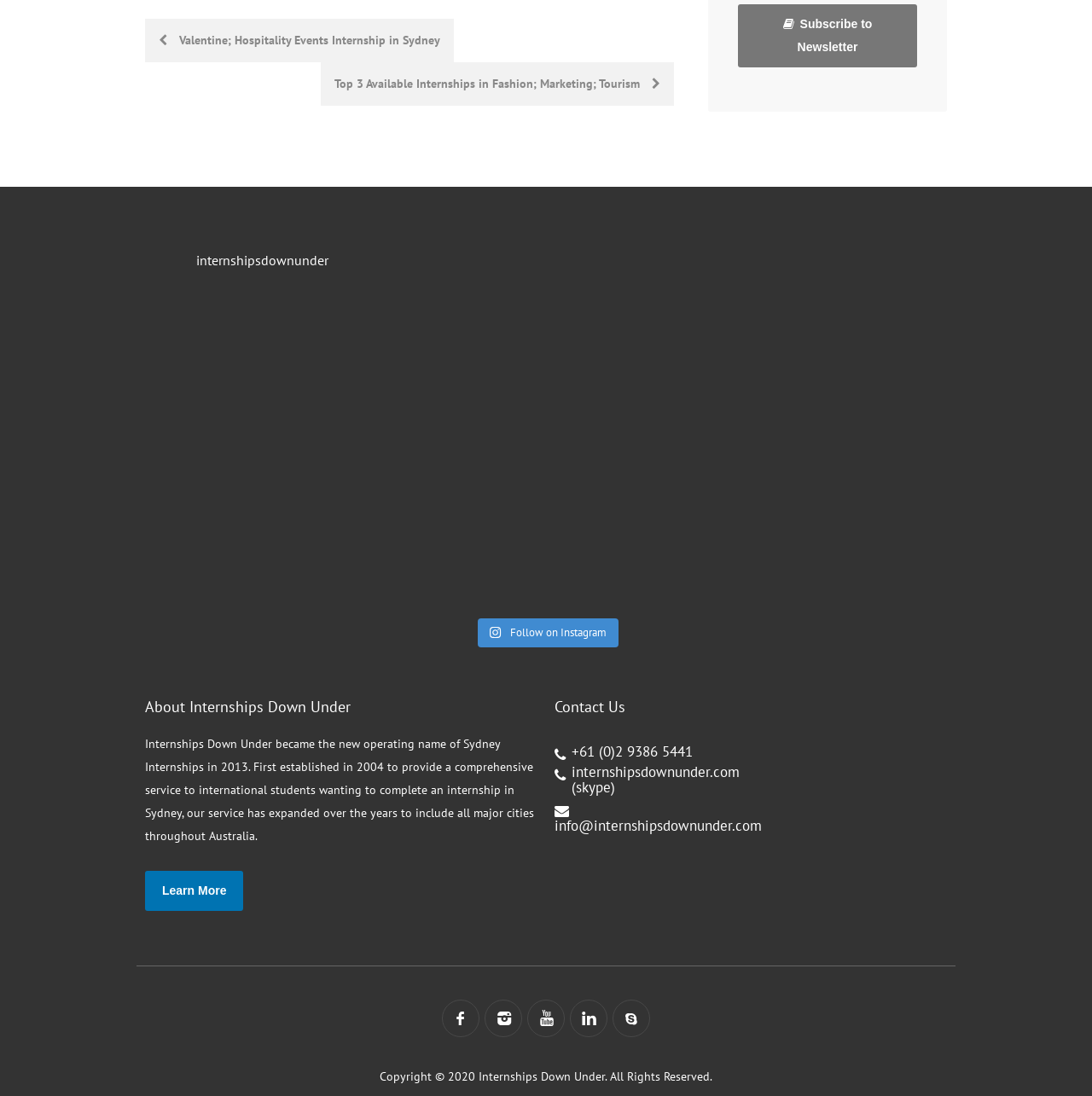Specify the bounding box coordinates of the area that needs to be clicked to achieve the following instruction: "View Internships Down Under's Instagram".

[0.438, 0.565, 0.566, 0.591]